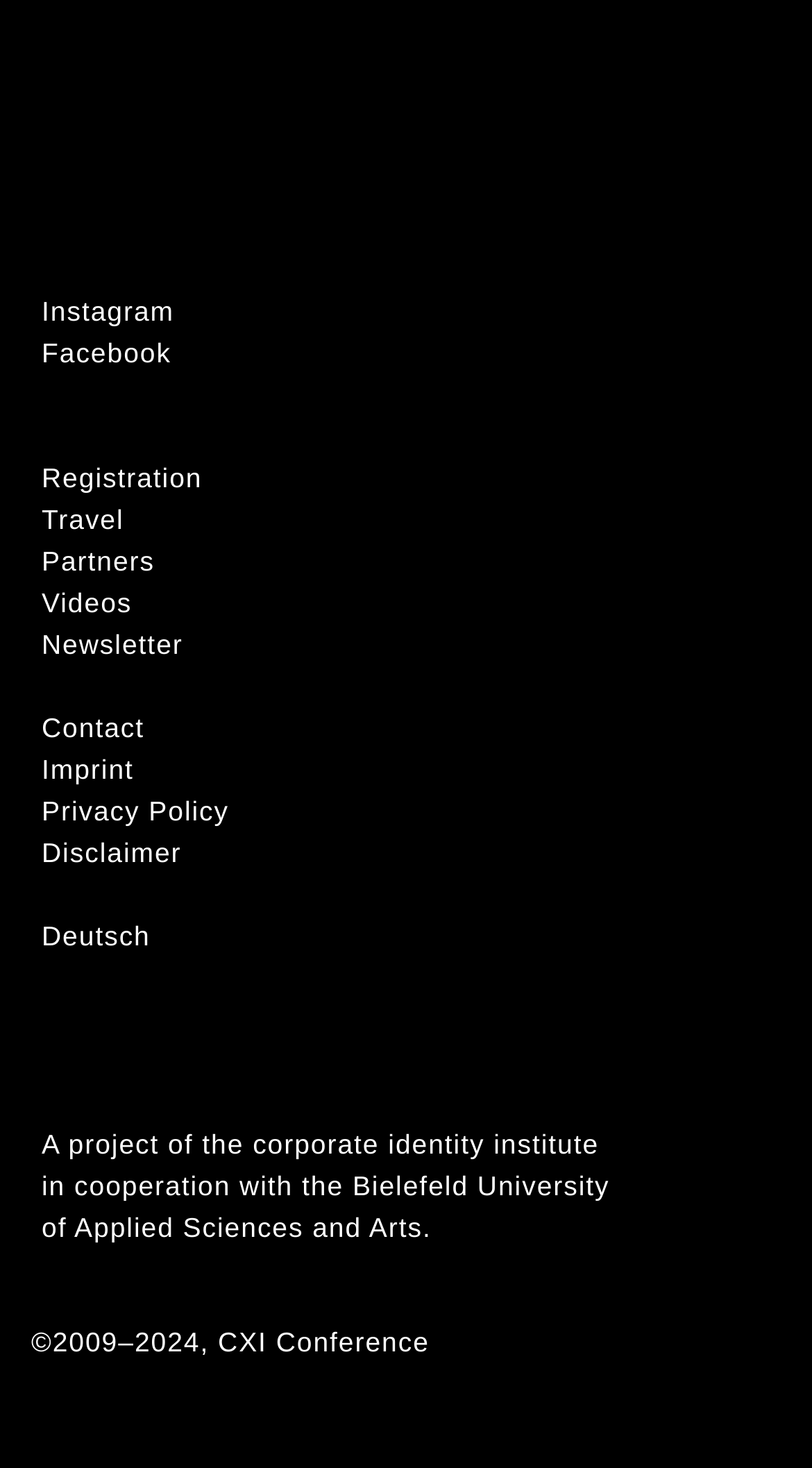Please respond in a single word or phrase: 
What is the name of the university cooperating with the corporate identity institute?

Bielefeld University of Applied Sciences and Arts